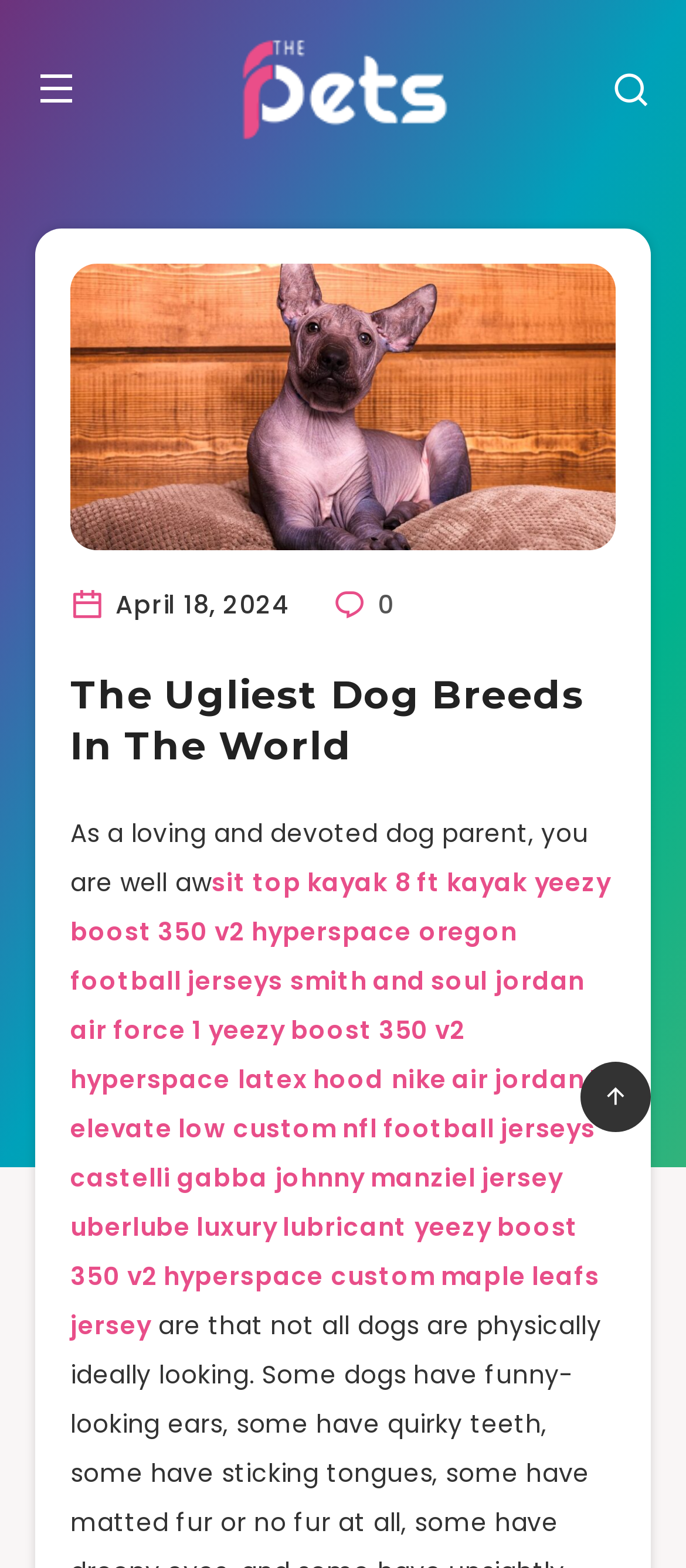Provide a thorough summary of the webpage.

This webpage is about the ugliest dog breeds in the world. At the top, there is a link to "The Fit Pets" with an accompanying image, taking up about half of the top section. To the right of this, there is a small icon link.

Below this top section, there is a header area with a large image of an ugly dog breed, taking up most of the width. Below the image, there is a time stamp indicating the article was posted on April 18, 2024. To the right of the time stamp, there is a link with a zero count. 

The main heading "The Ugliest Dog Breeds In The World" is centered below the image. Following this, there is a block of text that starts with "As a loving and devoted dog parent, you are well aware..." and takes up about half of the page width.

Scattered throughout the rest of the page are numerous links to various products and websites, including kayaks, sports jerseys, shoes, and lubricants. These links are arranged in a seemingly random pattern, with some clustered together and others spaced out. There are no clear categories or sections separating these links. At the bottom right, there is another small icon link.